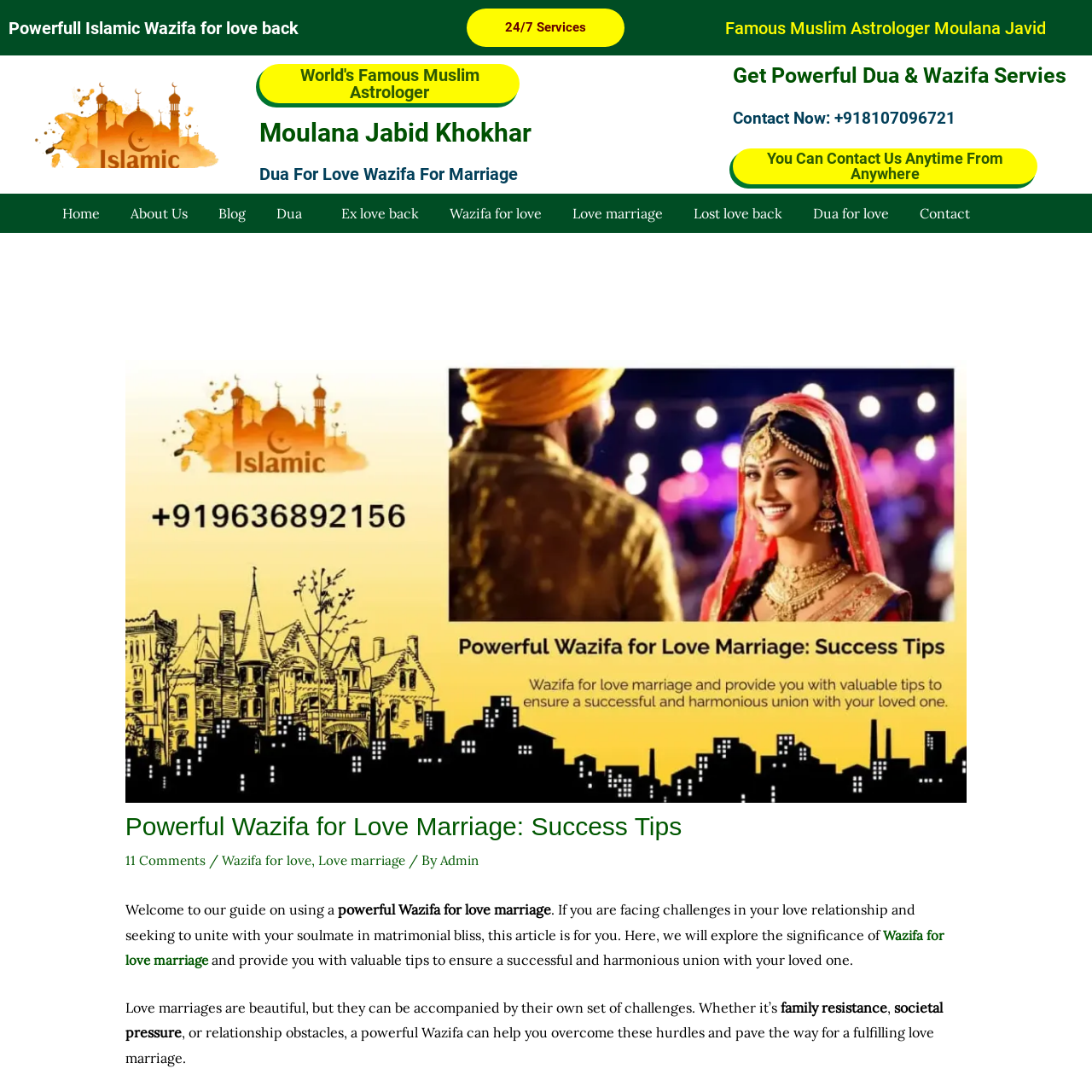Observe the image and answer the following question in detail: What is the purpose of the Wazifa?

I found the answer by reading the StaticText elements that describe the purpose of the Wazifa. The text mentions that the Wazifa can help overcome challenges in love relationships, such as family resistance and societal pressure, and pave the way for a fulfilling love marriage.